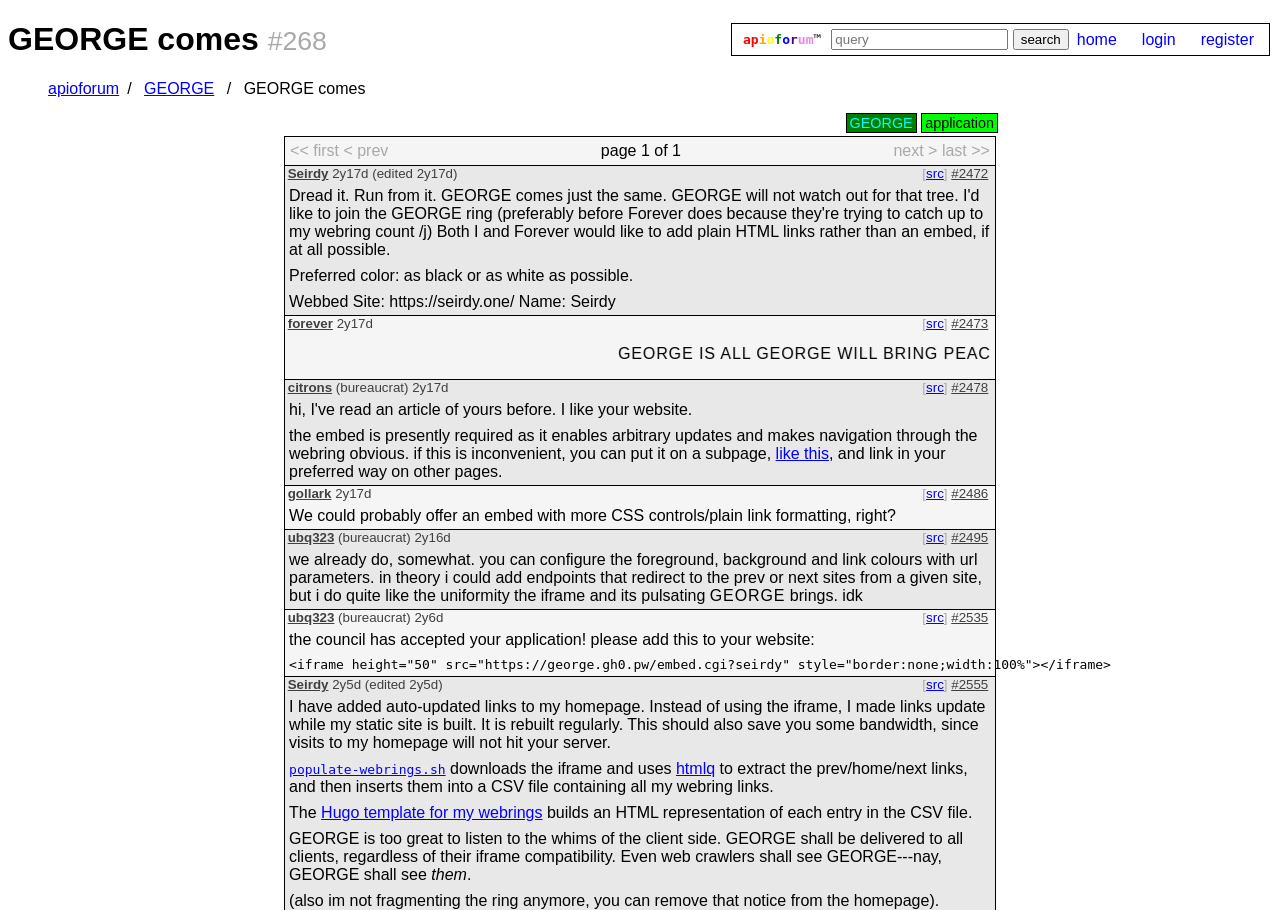Please identify the coordinates of the bounding box that should be clicked to fulfill this instruction: "visit apioforum".

[0.038, 0.088, 0.093, 0.106]